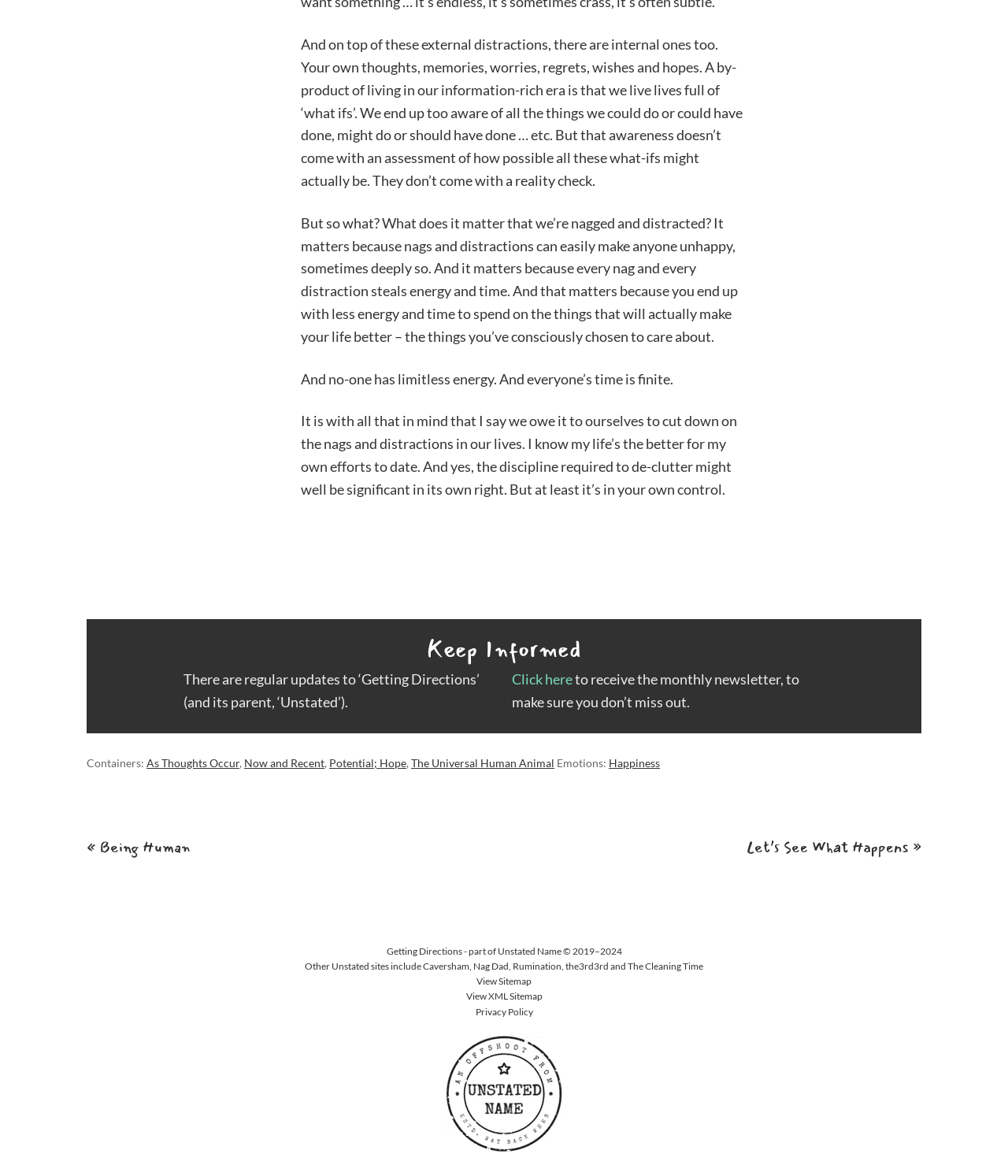Please specify the bounding box coordinates of the clickable region to carry out the following instruction: "Go to previous post". The coordinates should be four float numbers between 0 and 1, in the format [left, top, right, bottom].

[0.086, 0.71, 0.188, 0.731]